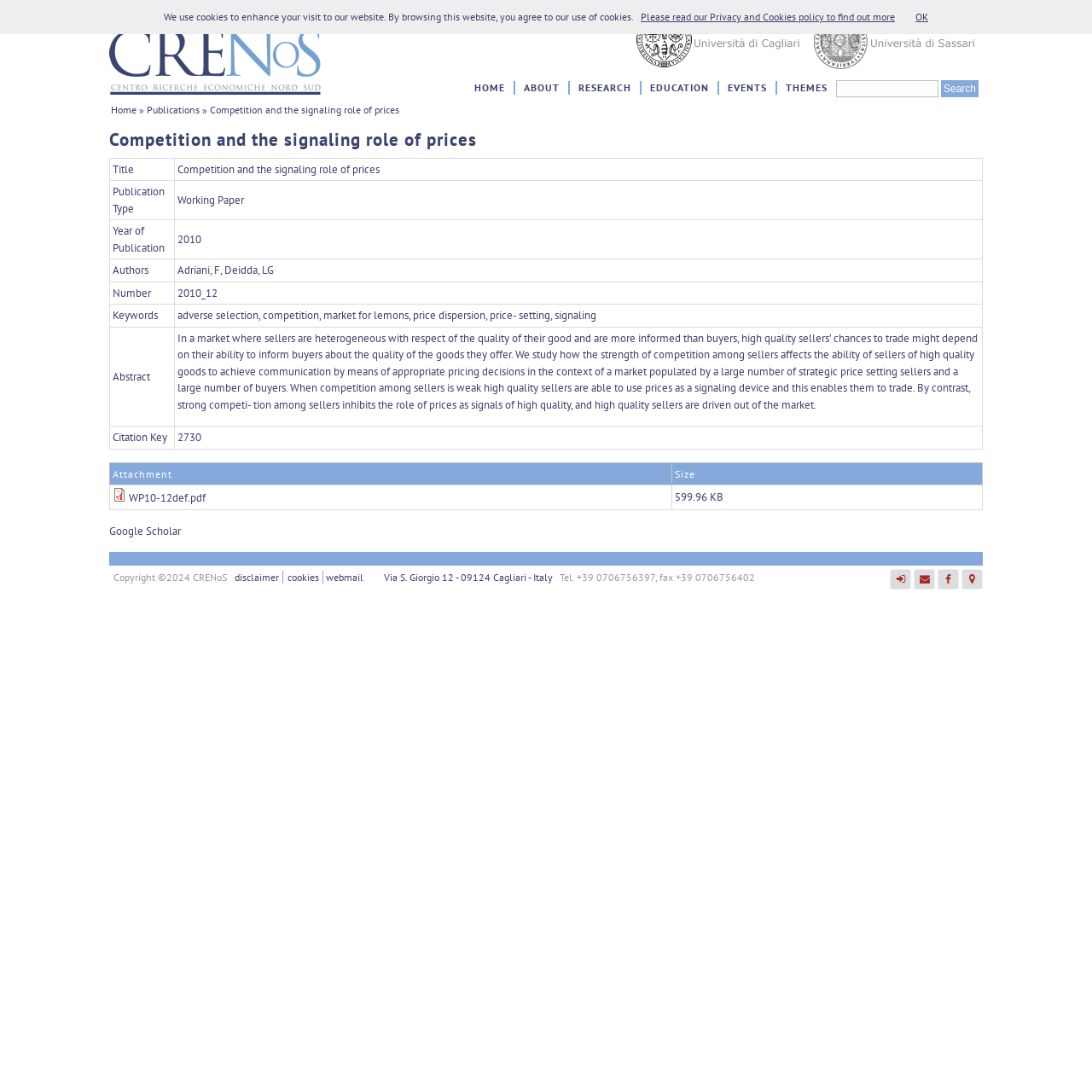What is the title of the publication?
Please look at the screenshot and answer in one word or a short phrase.

Competition and the signaling role of prices